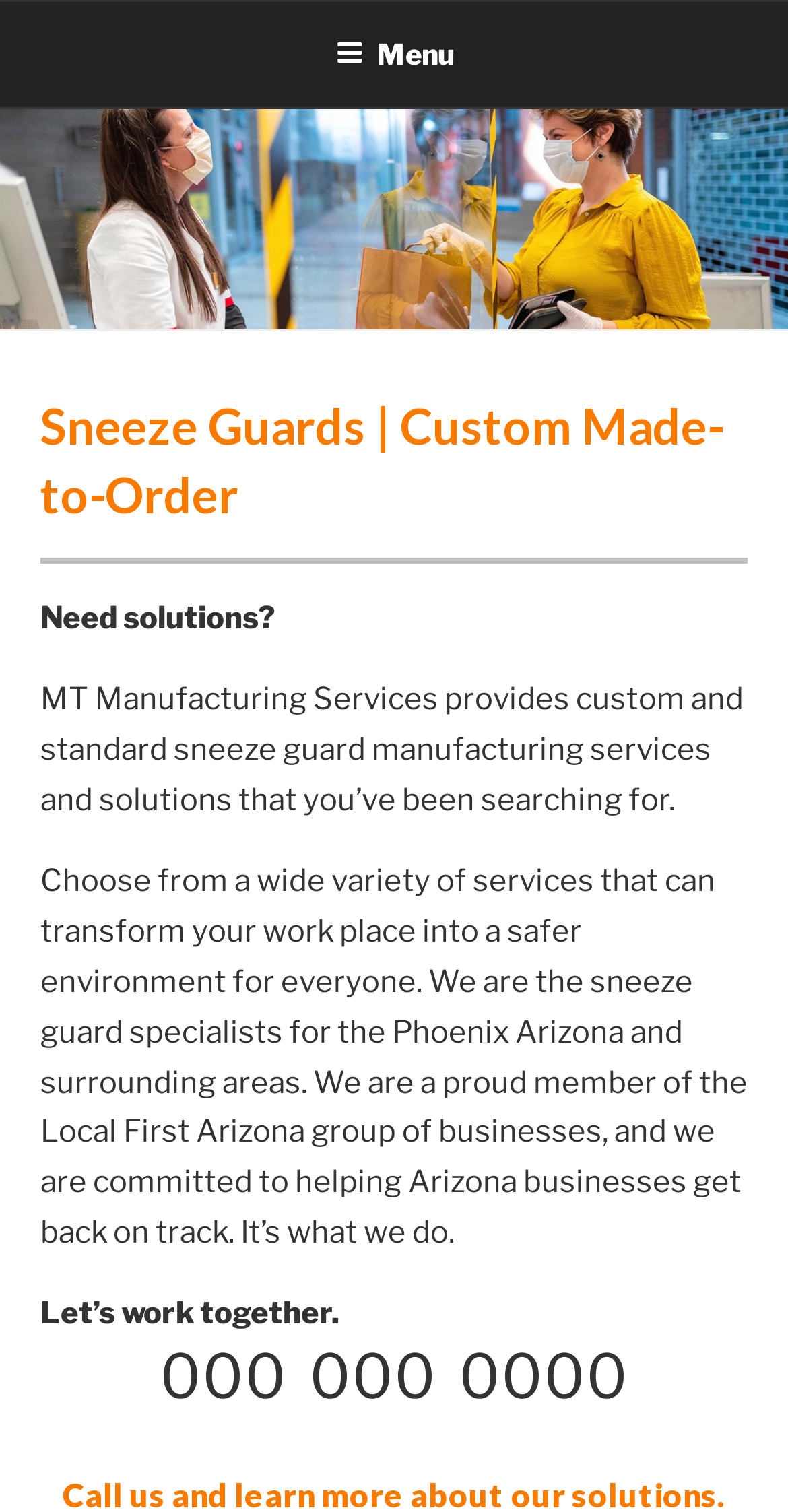Predict the bounding box for the UI component with the following description: "Menu".

[0.388, 0.003, 0.612, 0.068]